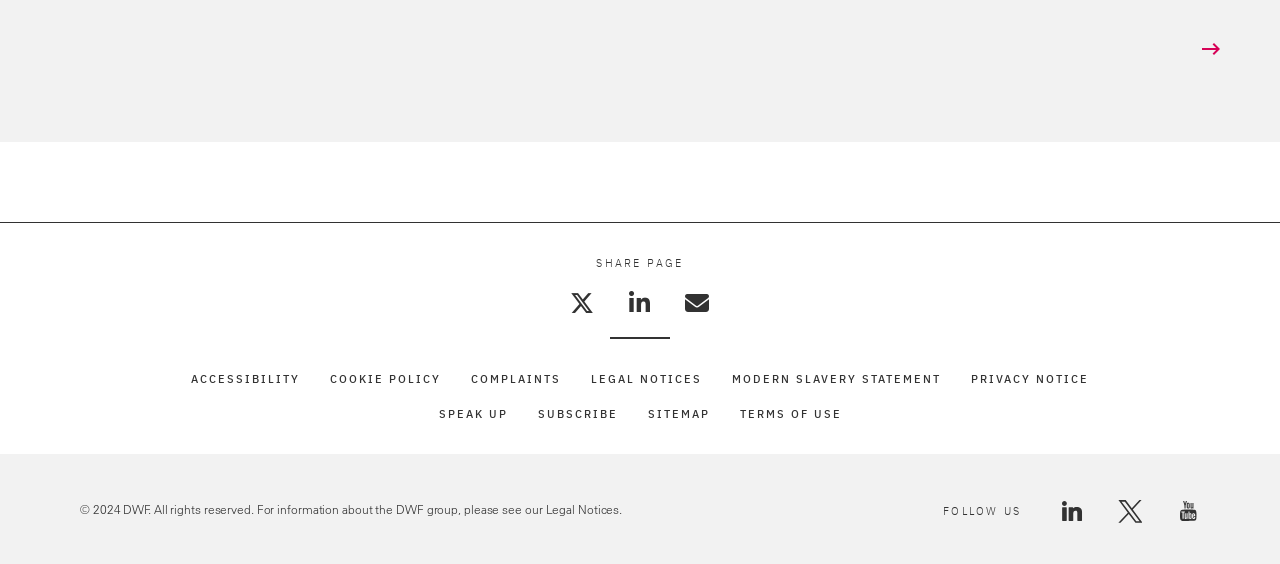Locate the bounding box coordinates of the element to click to perform the following action: 'View Legal Notices'. The coordinates should be given as four float values between 0 and 1, in the form of [left, top, right, bottom].

[0.426, 0.888, 0.486, 0.916]